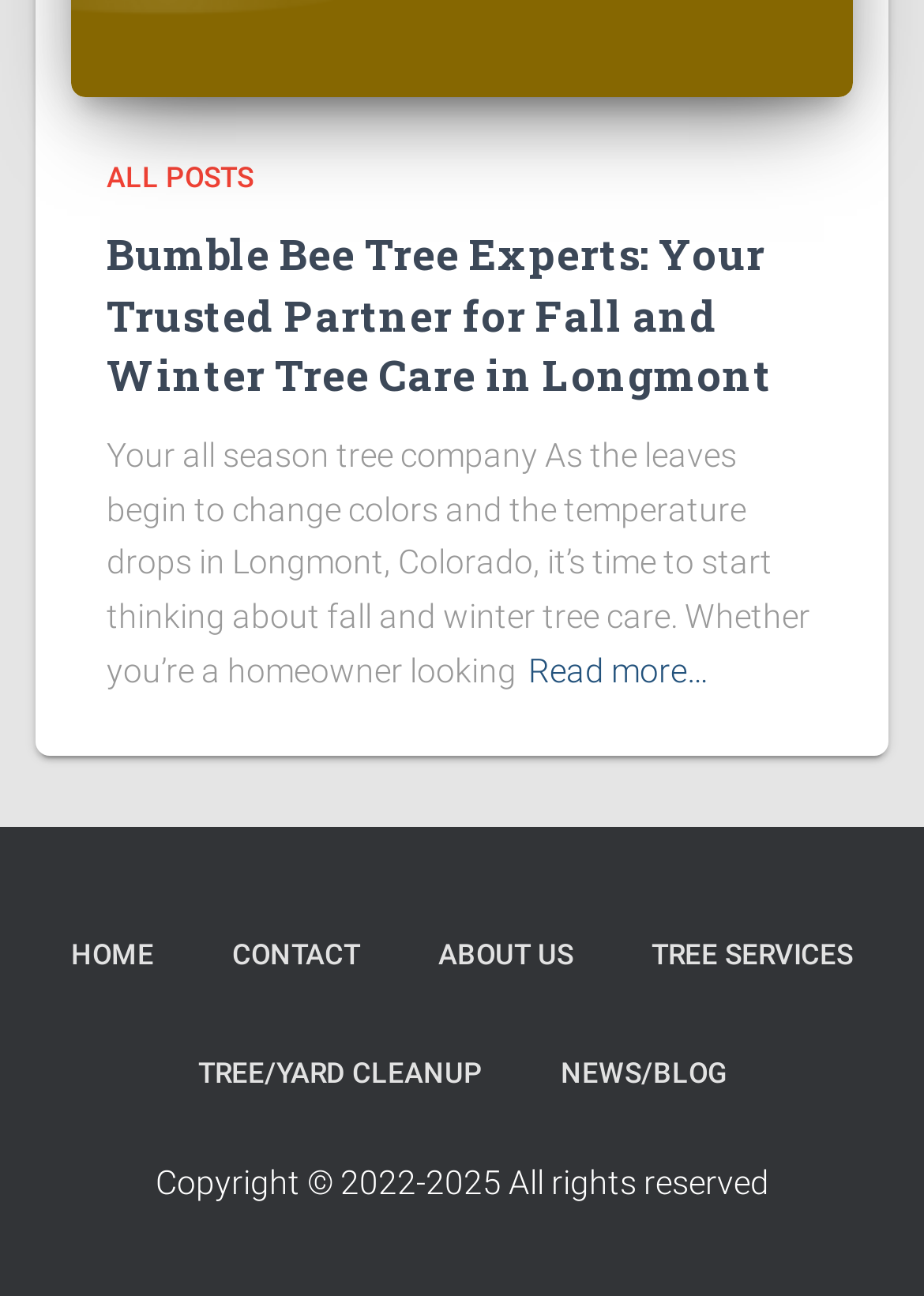Find and provide the bounding box coordinates for the UI element described here: "About Us". The coordinates should be given as four float numbers between 0 and 1: [left, top, right, bottom].

[0.436, 0.693, 0.659, 0.784]